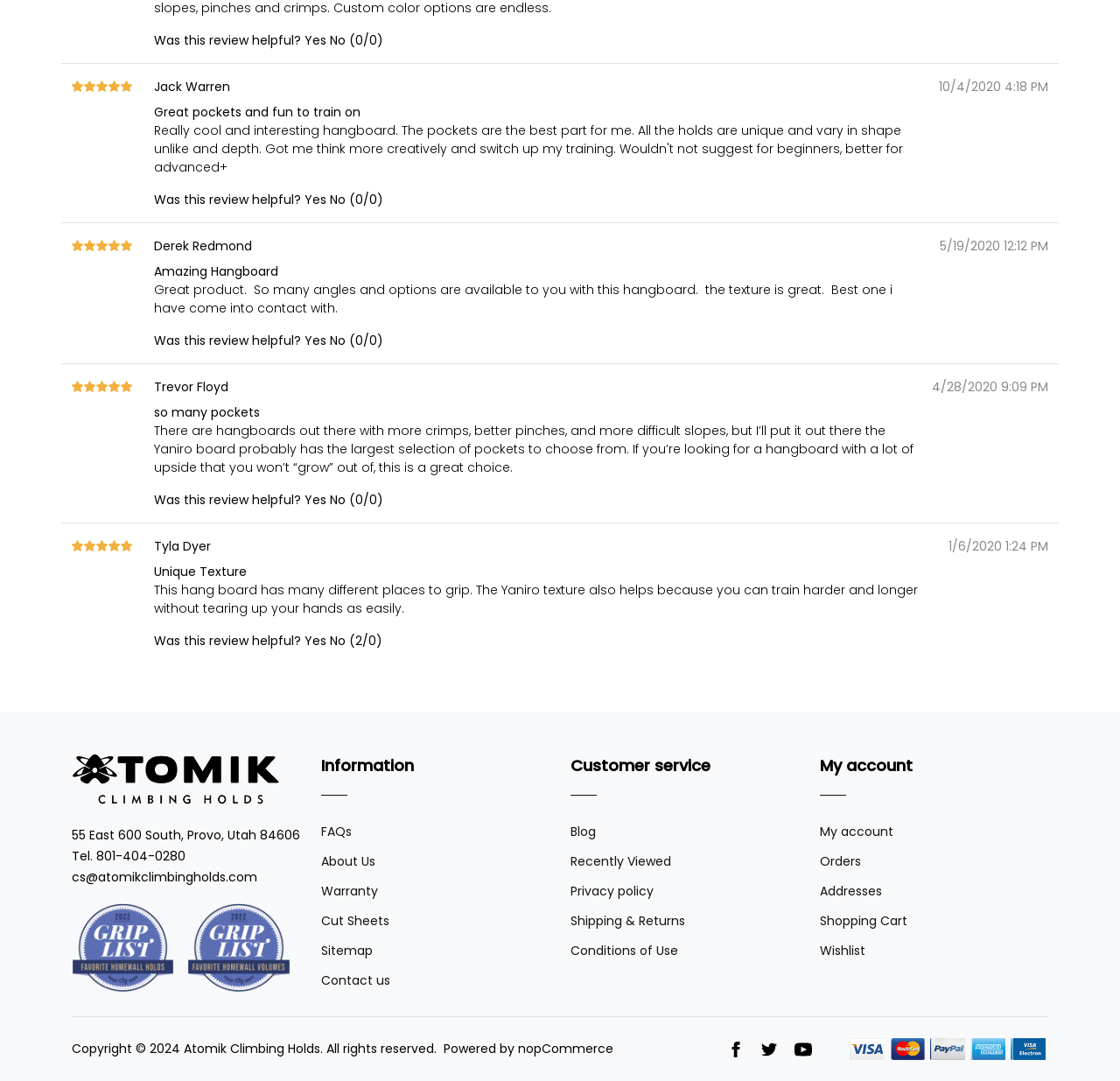What is the link to the FAQs page?
From the screenshot, provide a brief answer in one word or phrase.

FAQs